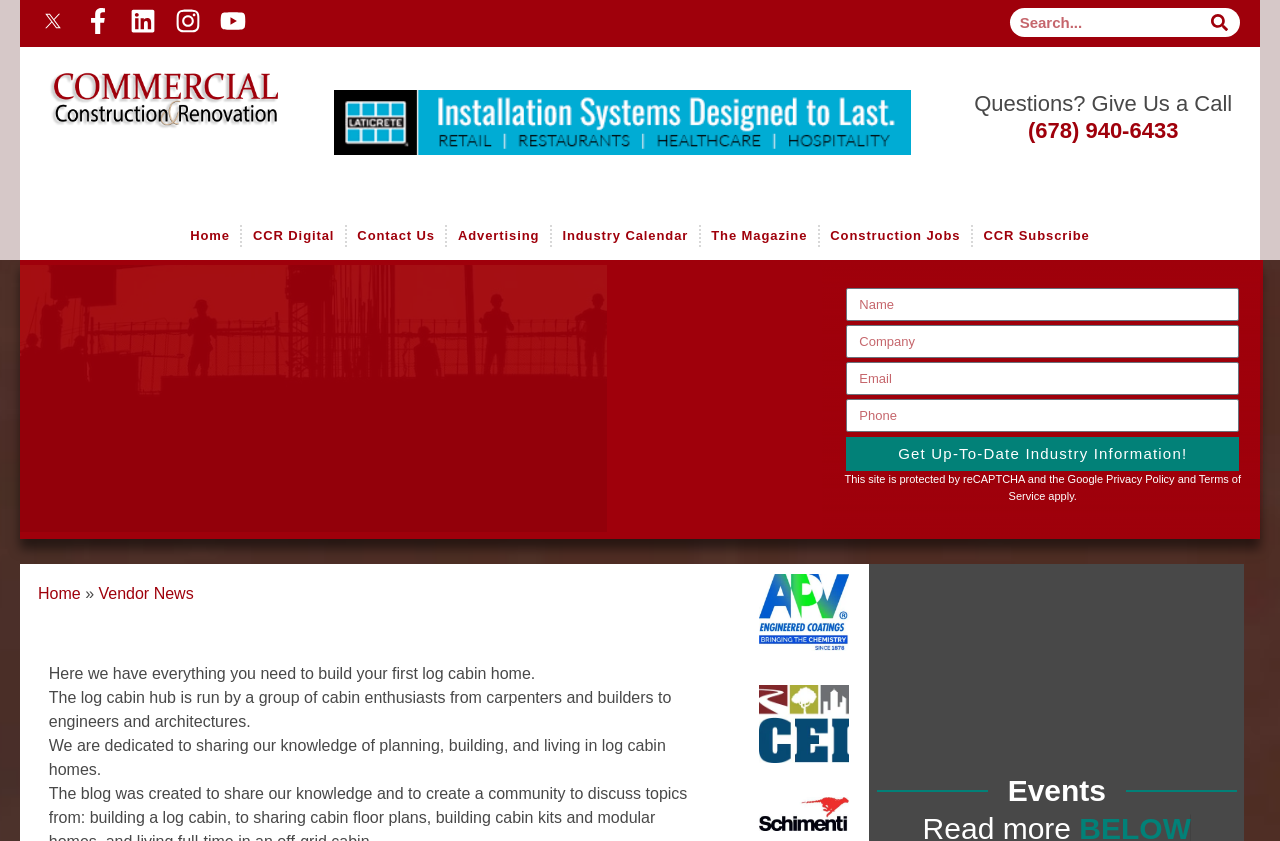What is the purpose of the Log Cabin Hub?
Please answer the question with a single word or phrase, referencing the image.

Build log cabin homes